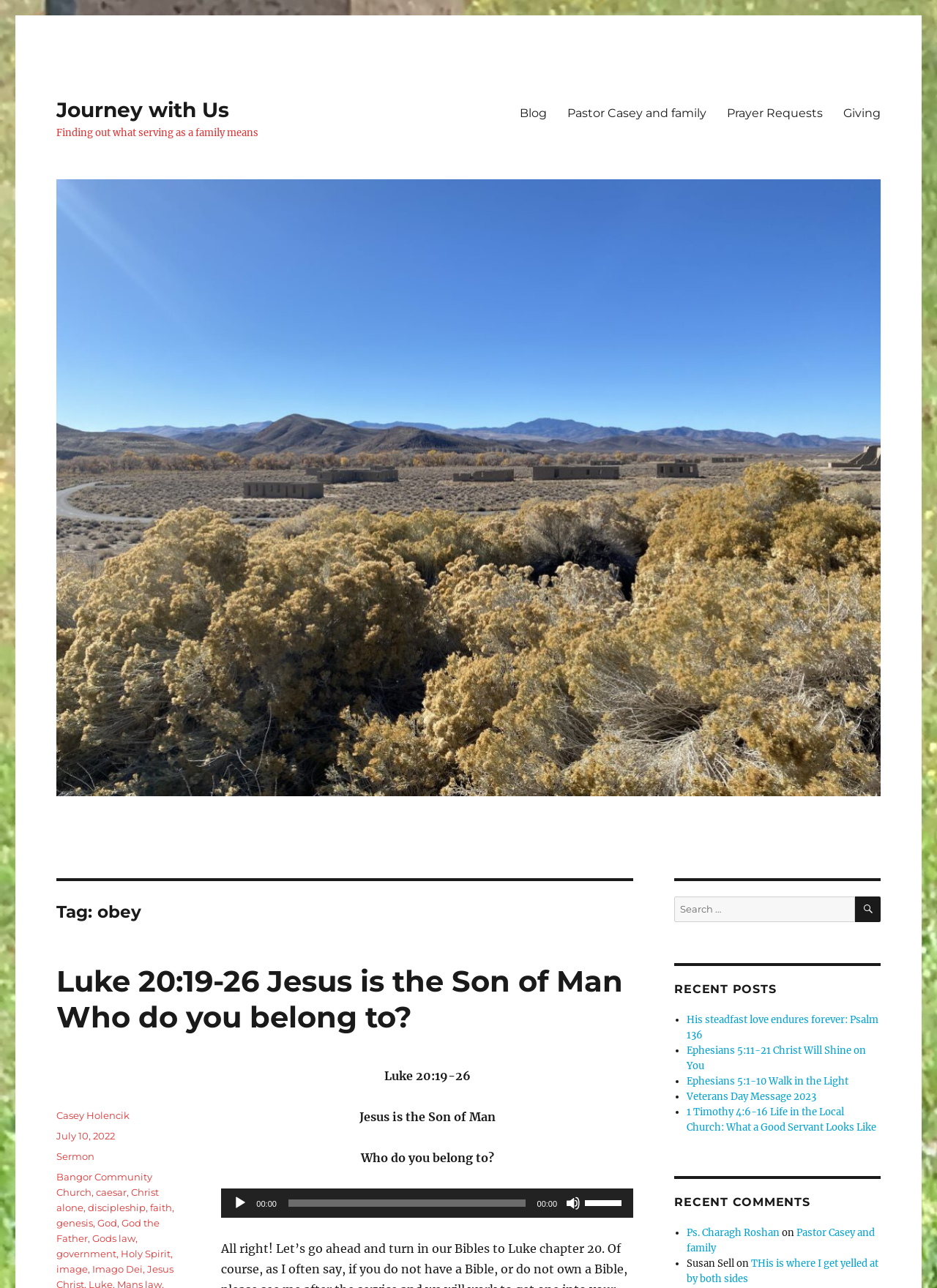What type of content is listed under 'RECENT POSTS'?
Using the visual information, answer the question in a single word or phrase.

Blog posts